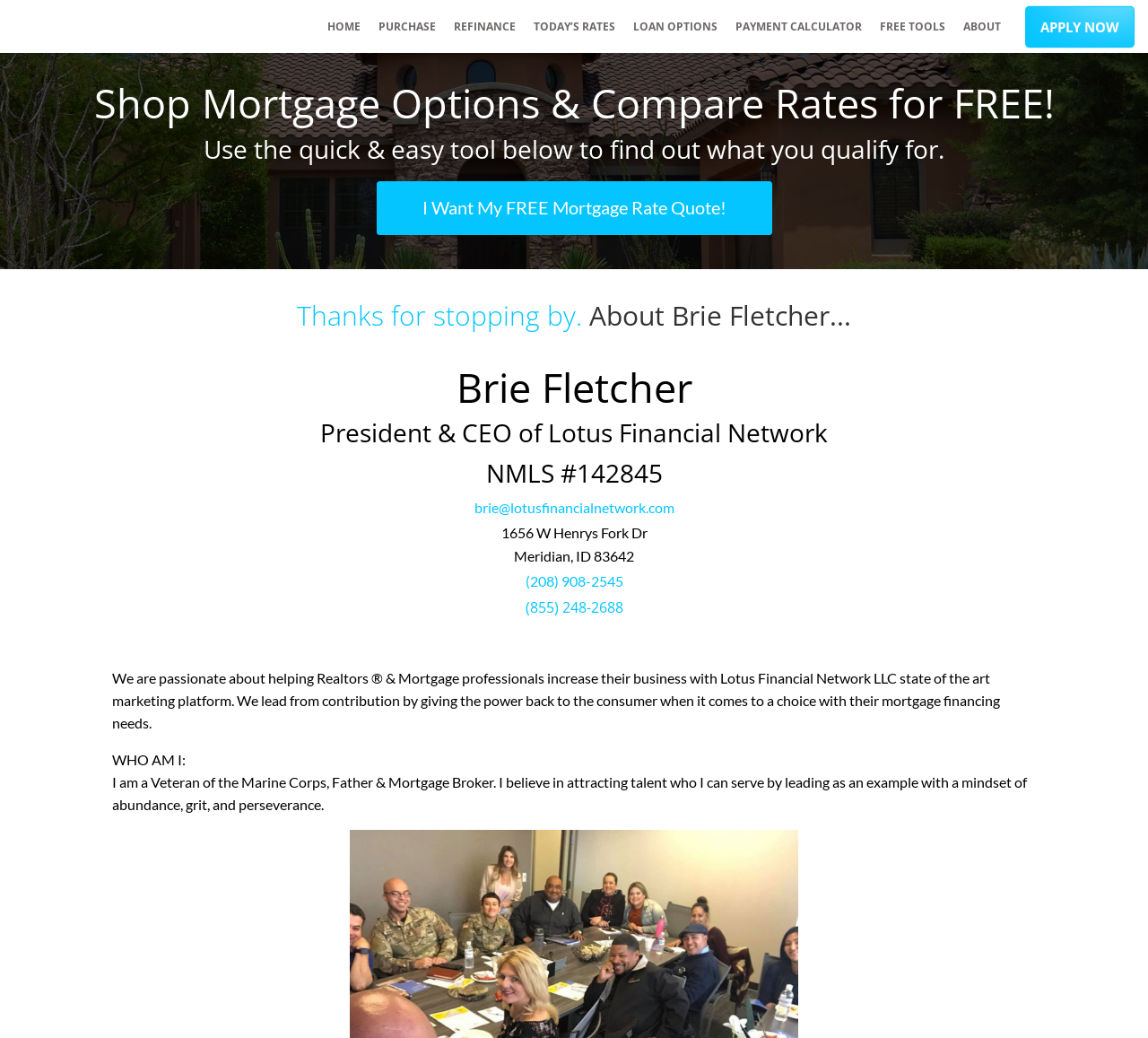Highlight the bounding box coordinates of the element that should be clicked to carry out the following instruction: "Call Brie at (208) 908-2545". The coordinates must be given as four float numbers ranging from 0 to 1, i.e., [left, top, right, bottom].

[0.457, 0.551, 0.543, 0.569]